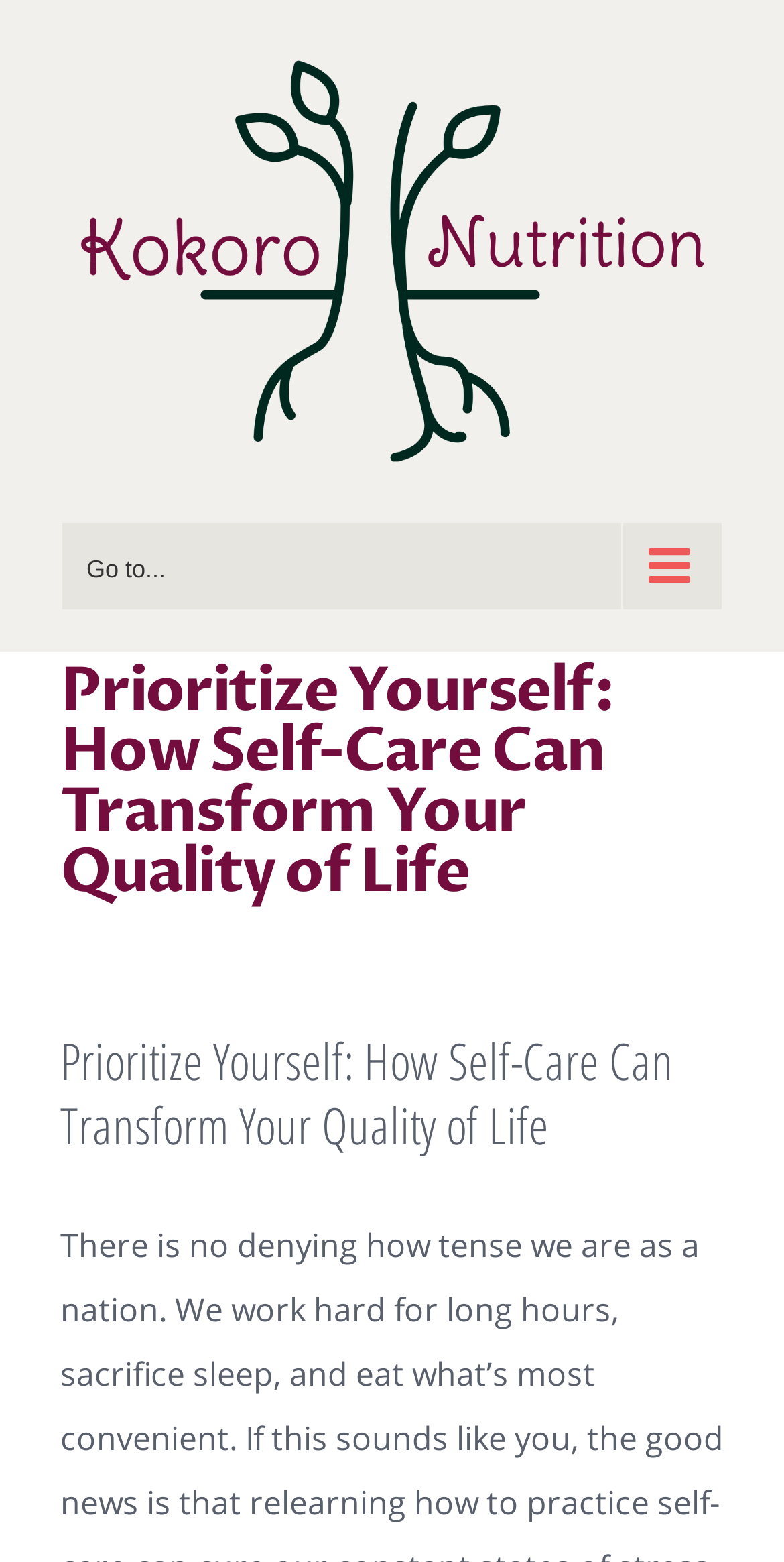Locate the bounding box for the described UI element: "Go to Top". Ensure the coordinates are four float numbers between 0 and 1, formatted as [left, top, right, bottom].

[0.695, 0.76, 0.808, 0.816]